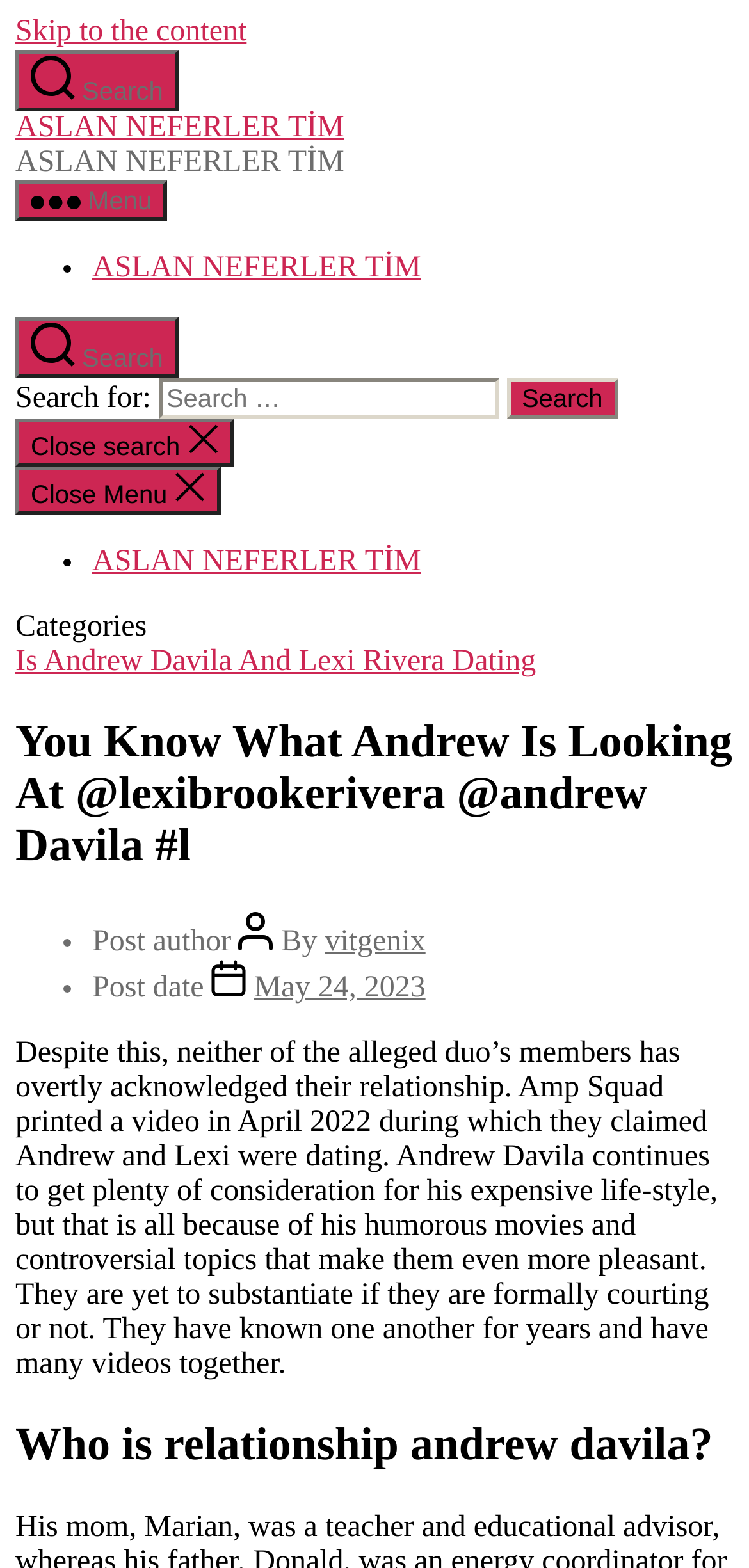Provide a thorough summary of the webpage.

This webpage appears to be a blog post or article about Andrew Davila and Lexi Rivera's relationship. At the top of the page, there is a navigation menu with a "Skip to the content" link, a search button, and a menu button. Below the navigation menu, there is a horizontal navigation bar with a list marker and a link to "ASLAN NEFERLER TİM".

On the left side of the page, there is a search dialog with a search box and a search button. Below the search dialog, there is a "Close search" button and a "Close Menu" button. Further down, there is a mobile navigation menu with a list marker and a link to "ASLAN NEFERLER TİM".

The main content of the page is divided into sections. The first section has a header with the title "You Know What Andrew Is Looking At @lexibrookerivera @andrew Davila #l". Below the title, there are links to categories and a heading that reads "Is Andrew Davila And Lexi Rivera Dating". 

The next section has a list of metadata, including the post author, post date, and other information. Below the metadata, there is a block of text that discusses Andrew Davila and Lexi Rivera's relationship, including rumors and speculation about their relationship status. The text also mentions Andrew Davila's lifestyle and his humorous videos.

Finally, there is a heading that reads "Who is relationship andrew davila?" at the bottom of the page.